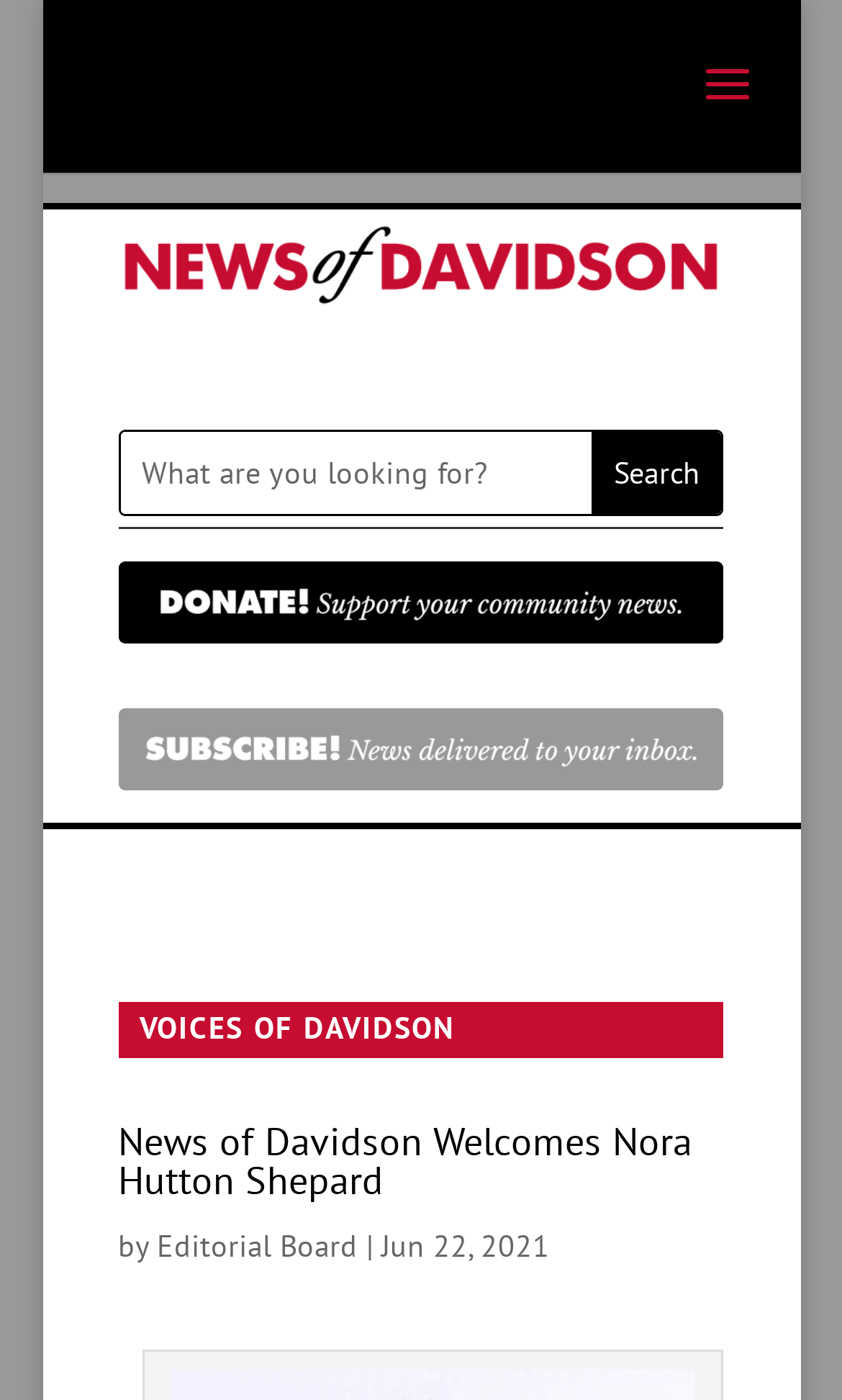Explain the webpage's design and content in an elaborate manner.

The webpage is a news article page with a focus on community news. At the top, there is a search bar with a textbox and a search button, allowing users to search for specific topics. Below the search bar, there are three links: "Donate! Support your community news" with an accompanying image, "Subscribe! News delivered to your inbox" with an accompanying image, and a link to the homepage.

The main content of the page is divided into sections, with headings "VOICES OF DAVIDSON" and "News of Davidson Welcomes Nora Hutton Shepard" indicating the start of the article. The article title is followed by the author information, which includes a link to the "Editorial Board" and the publication date "Jun 22, 2021".

There are a total of three images on the page, all of which are accompanying the links at the top. The layout of the page is organized, with clear headings and concise text, making it easy to navigate and read.